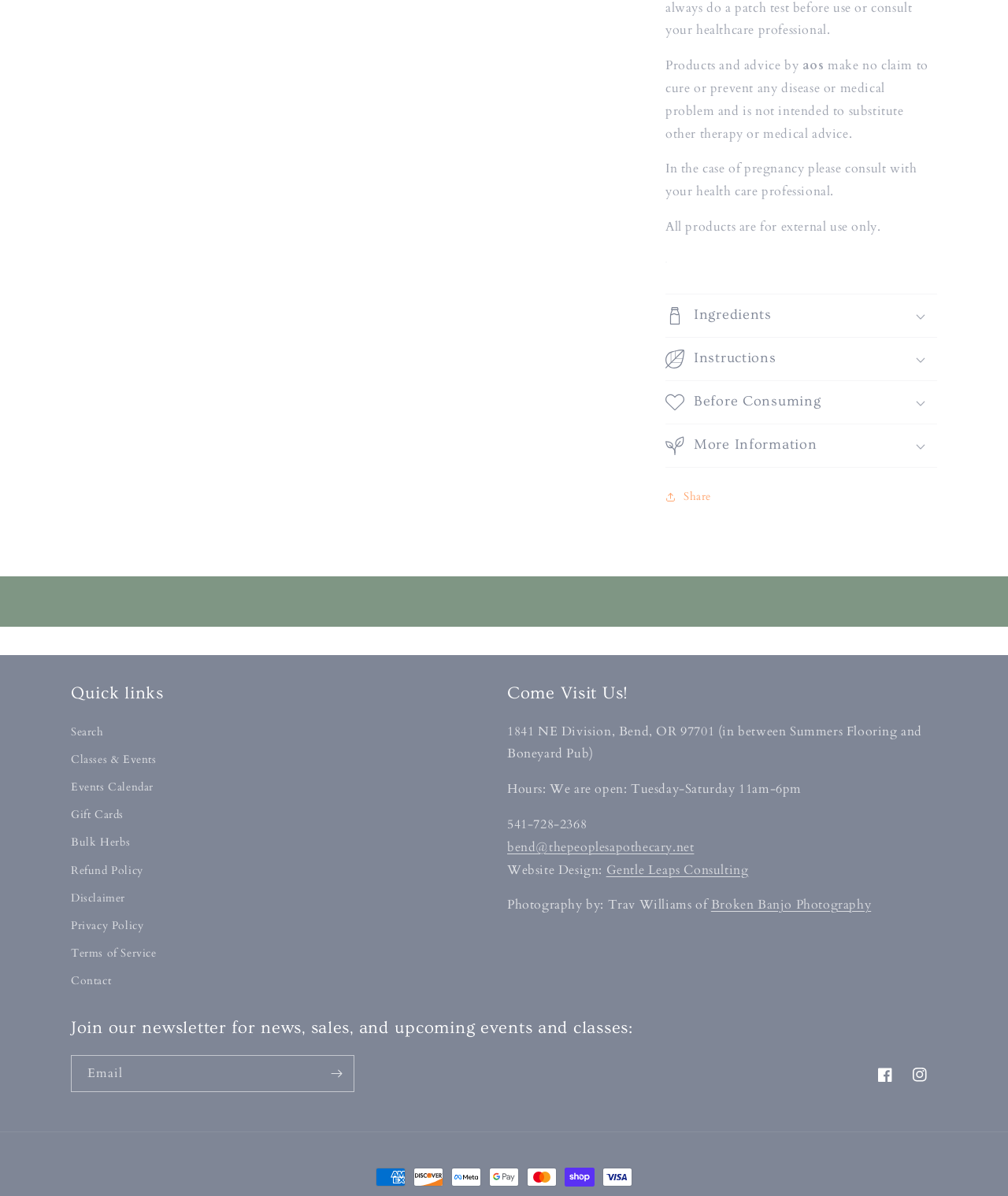Identify the bounding box for the described UI element: "parent_node: Email aria-label="Subscribe" name="commit"".

[0.316, 0.882, 0.351, 0.913]